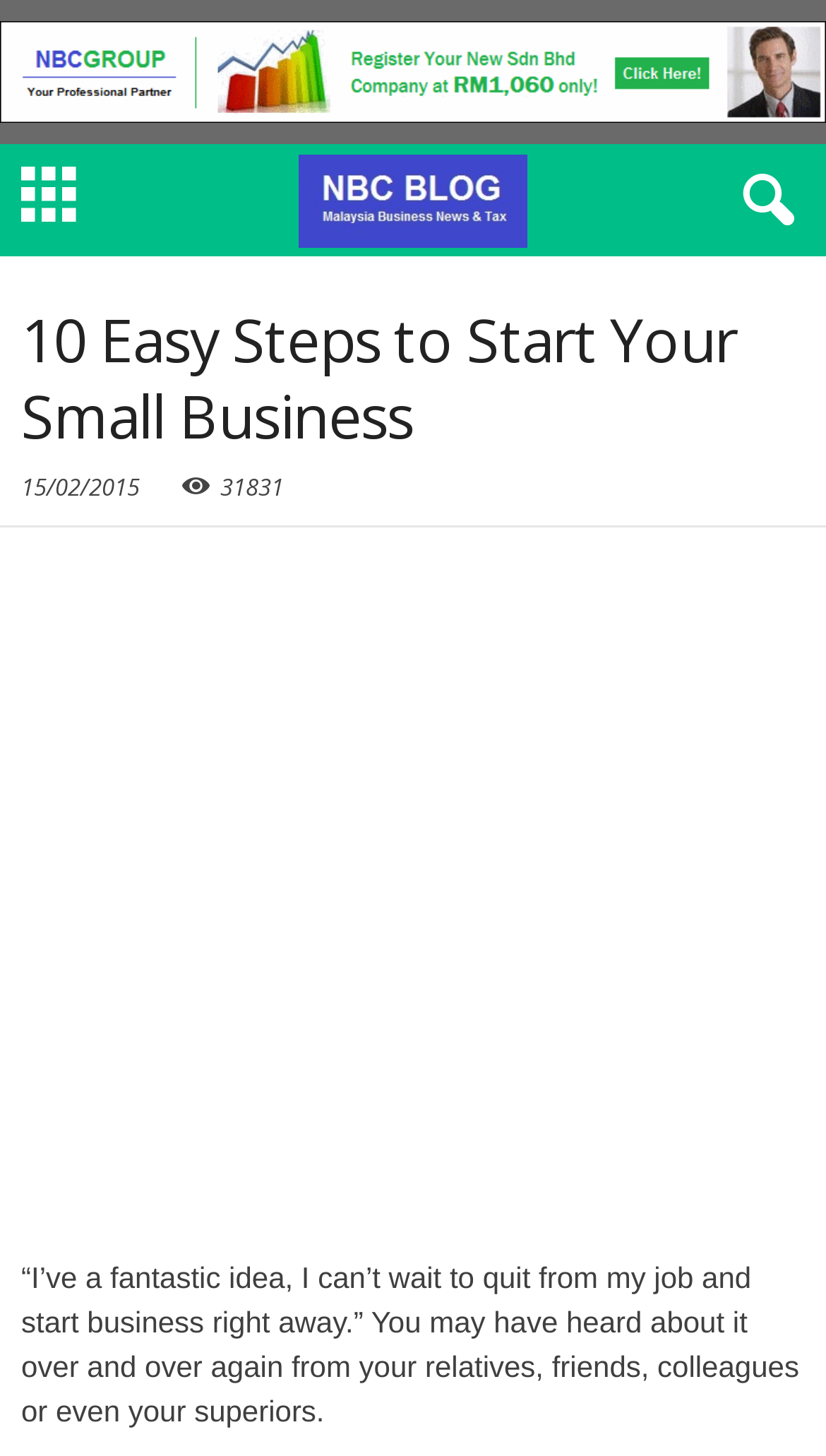Find and extract the text of the primary heading on the webpage.

10 Easy Steps to Start Your Small Business